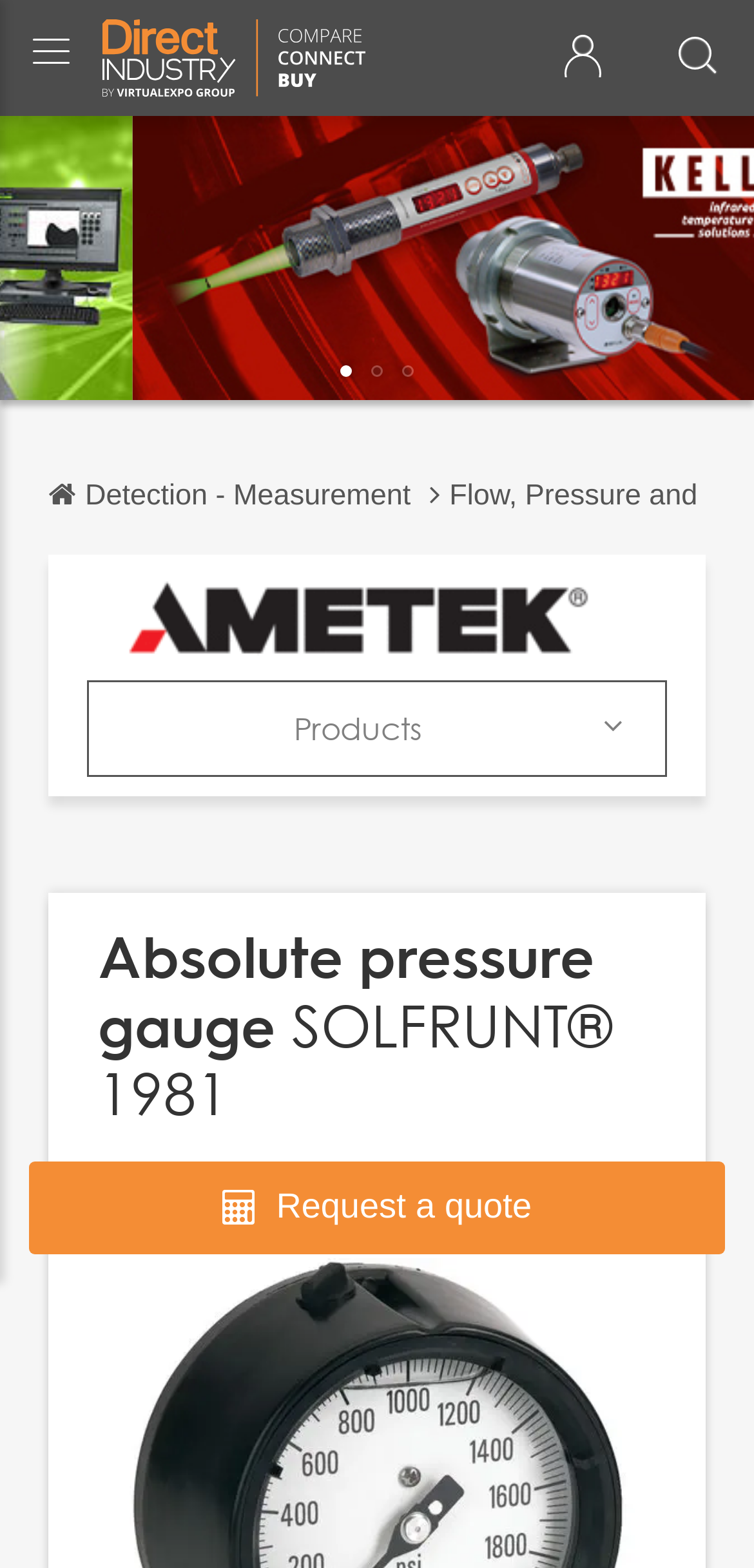Extract the text of the main heading from the webpage.

Absolute pressure gauge SOLFRUNT® 1981
analogthreadedstainless steel